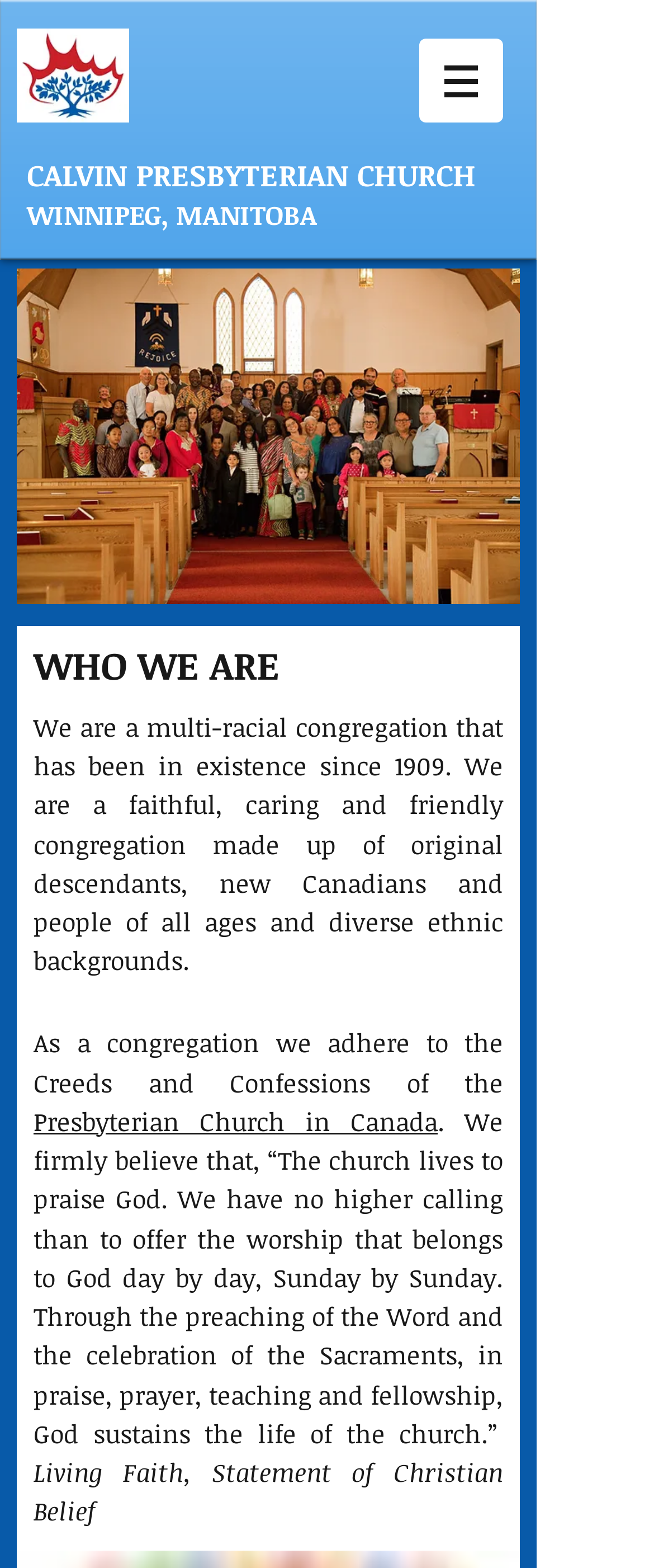What is the year the church was established?
Based on the image, provide a one-word or brief-phrase response.

1909